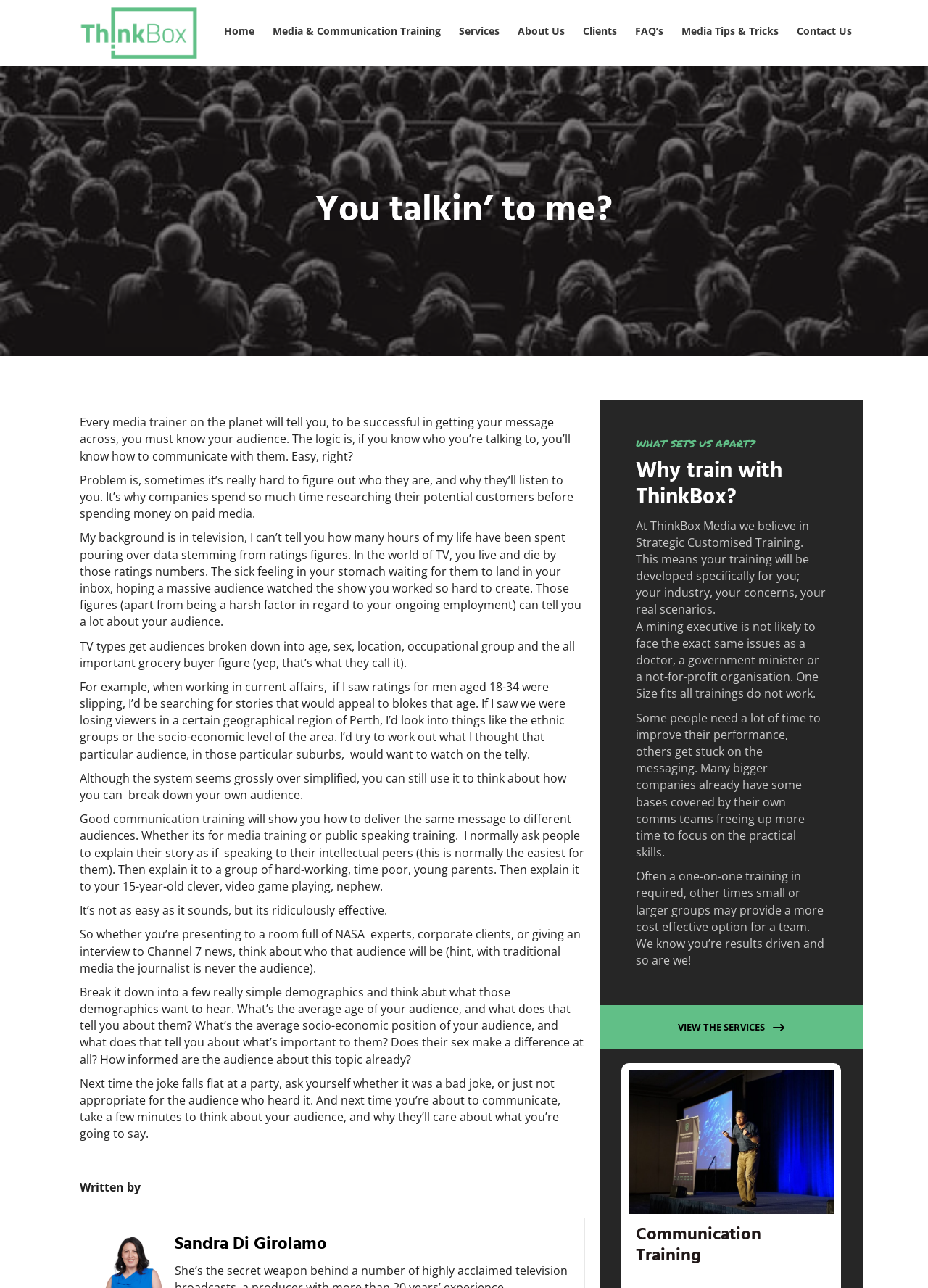Extract the primary heading text from the webpage.

You talkin’ to me?